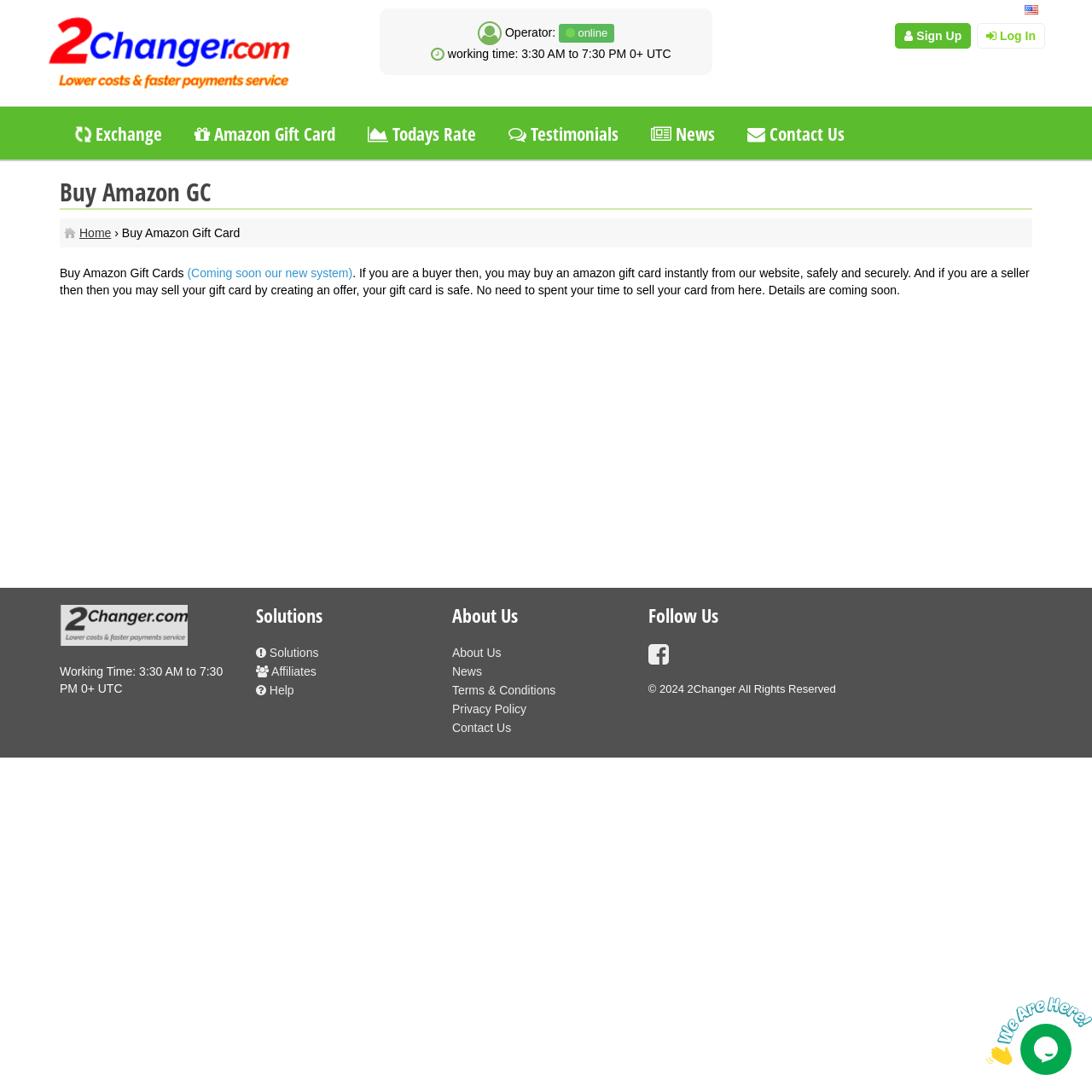Pinpoint the bounding box coordinates of the clickable area necessary to execute the following instruction: "Click on the 'Exchange' link". The coordinates should be given as four float numbers between 0 and 1, namely [left, top, right, bottom].

[0.055, 0.099, 0.163, 0.147]